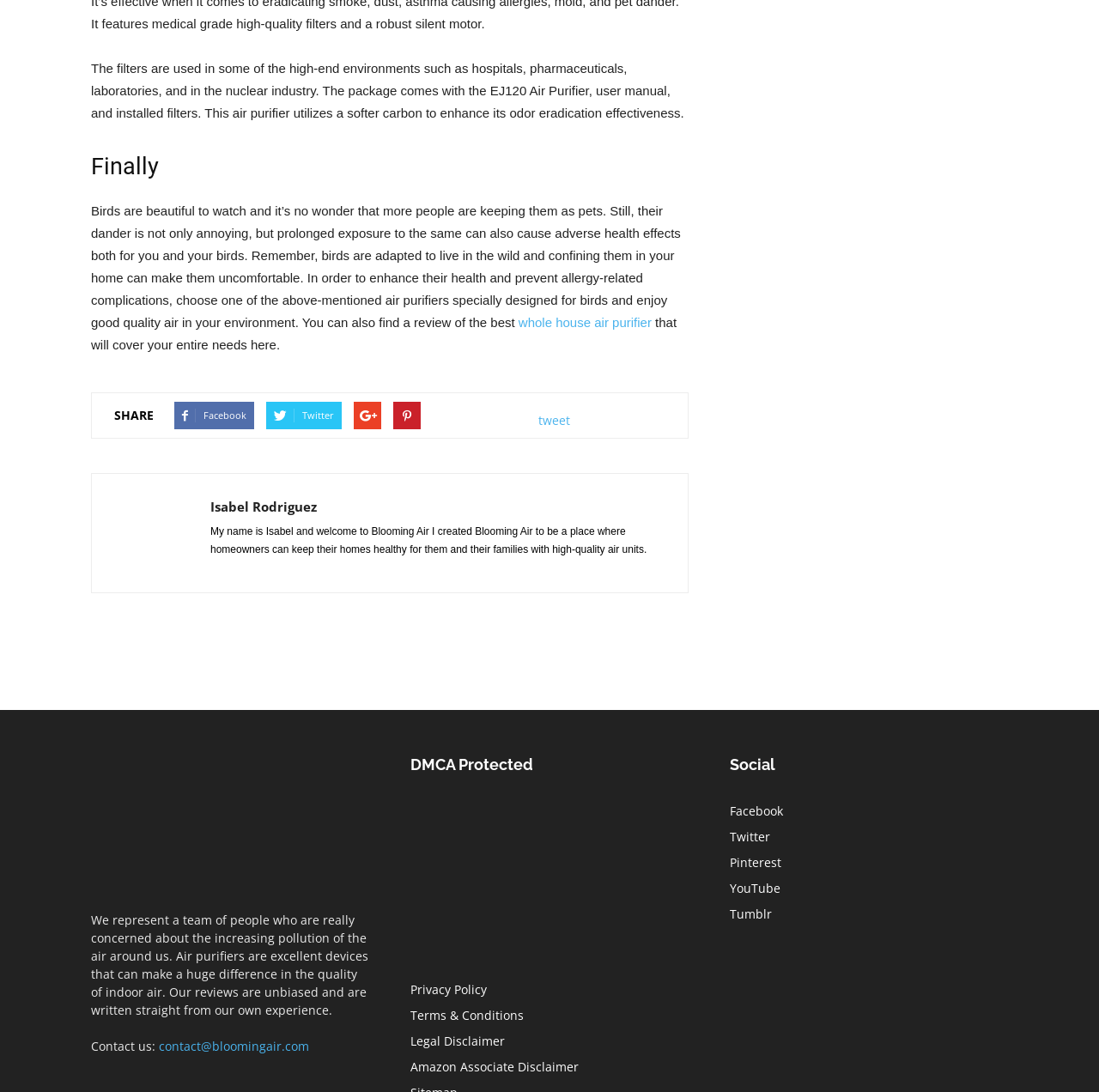Specify the bounding box coordinates of the area to click in order to follow the given instruction: "Read the Privacy Policy."

[0.373, 0.898, 0.443, 0.913]